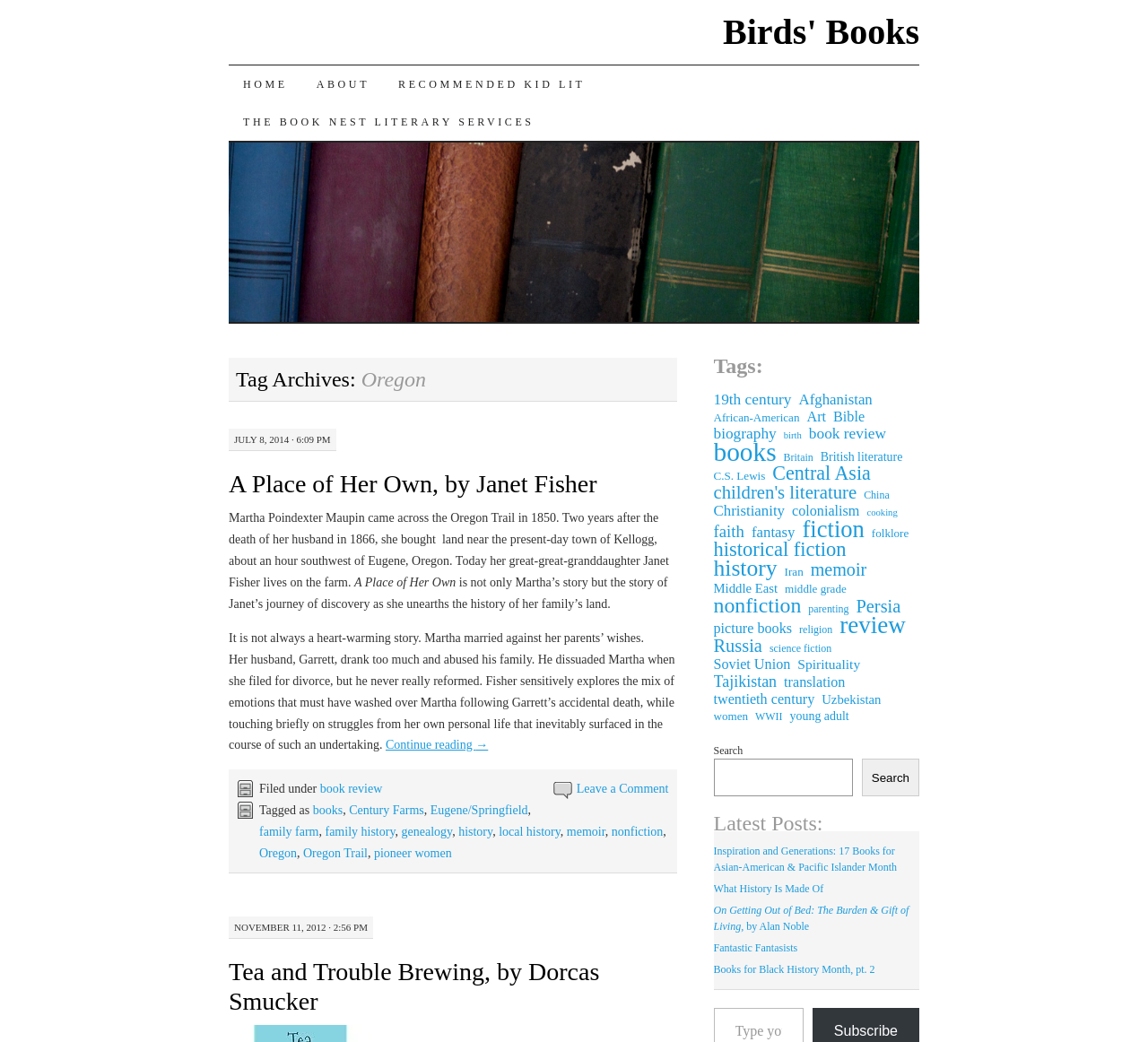Predict the bounding box for the UI component with the following description: "19th century".

[0.621, 0.376, 0.689, 0.392]